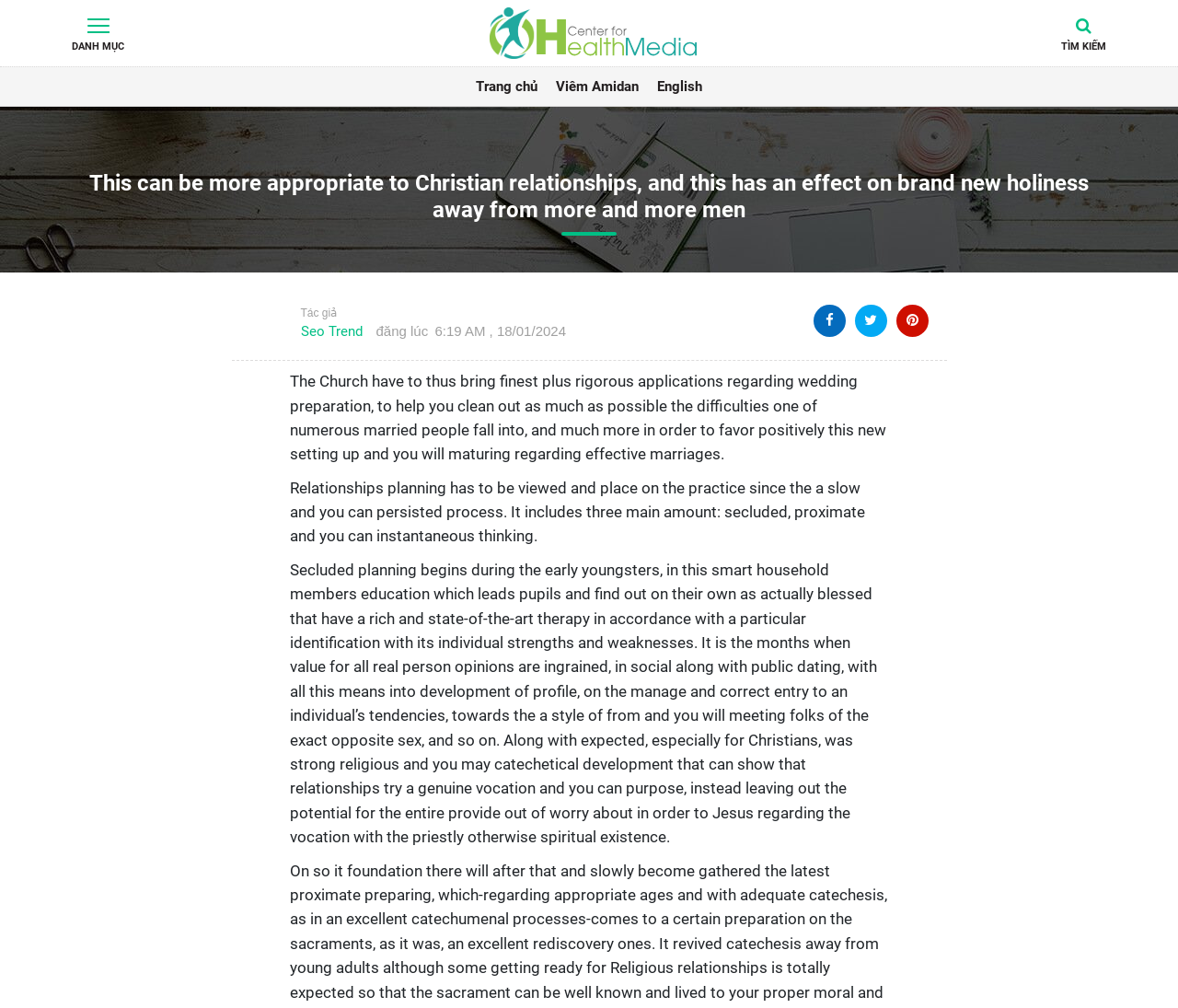Answer with a single word or phrase: 
What is the author's name?

Seo Trend